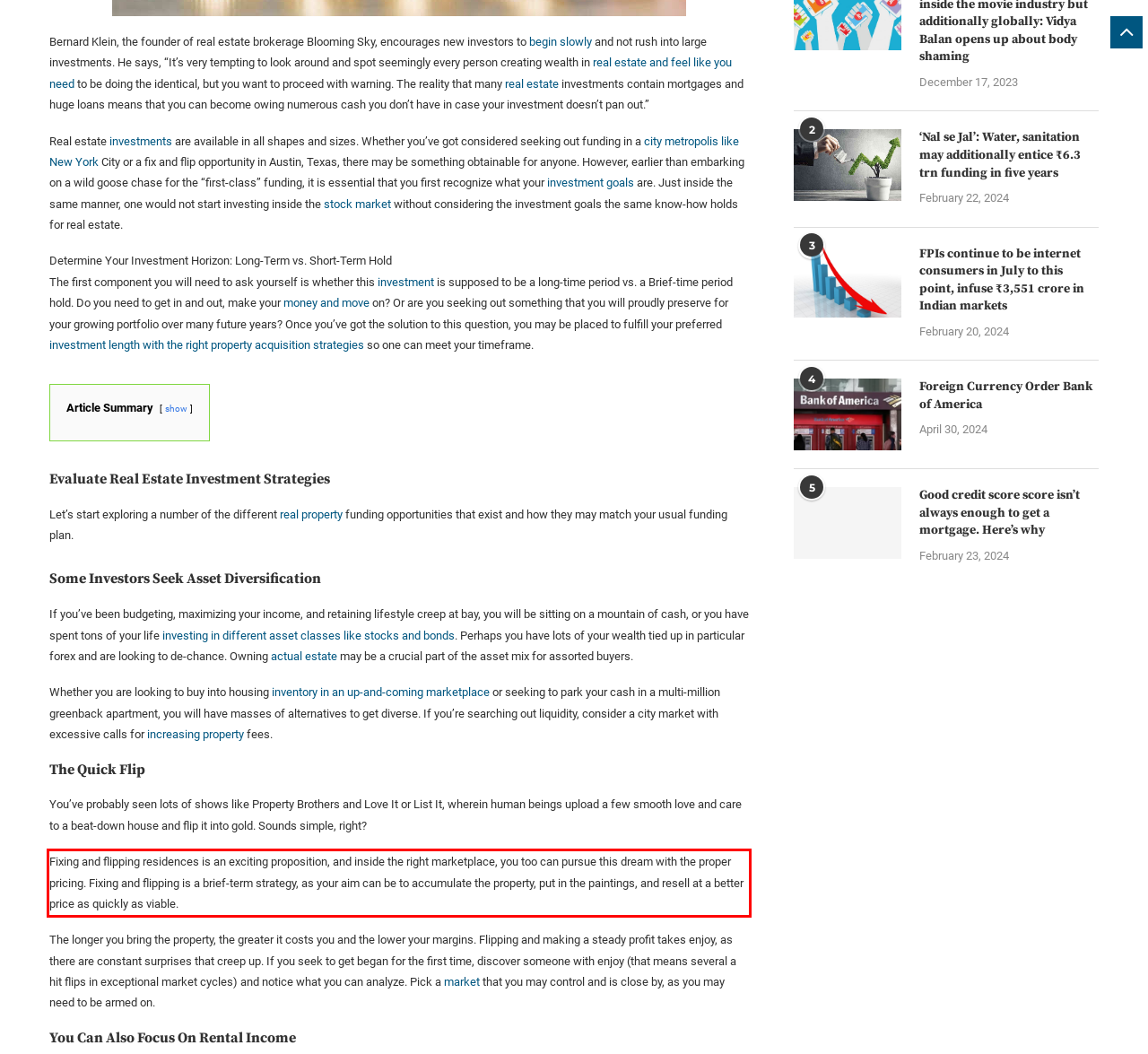Look at the provided screenshot of the webpage and perform OCR on the text within the red bounding box.

Fixing and flipping residences is an exciting proposition, and inside the right marketplace, you too can pursue this dream with the proper pricing. Fixing and flipping is a brief-term strategy, as your aim can be to accumulate the property, put in the paintings, and resell at a better price as quickly as viable.